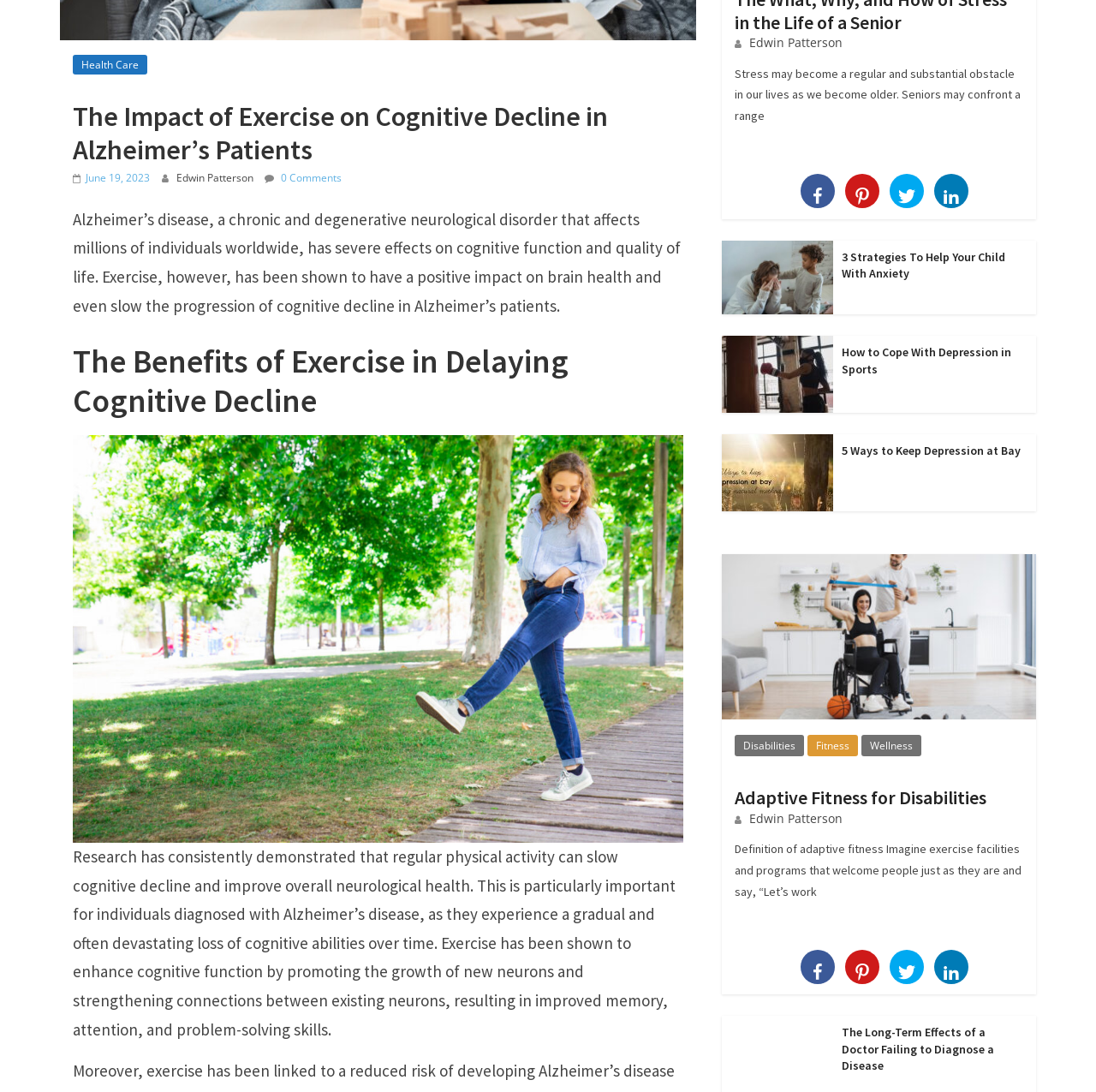Locate the bounding box of the UI element defined by this description: "Health Care". The coordinates should be given as four float numbers between 0 and 1, formatted as [left, top, right, bottom].

[0.066, 0.05, 0.134, 0.068]